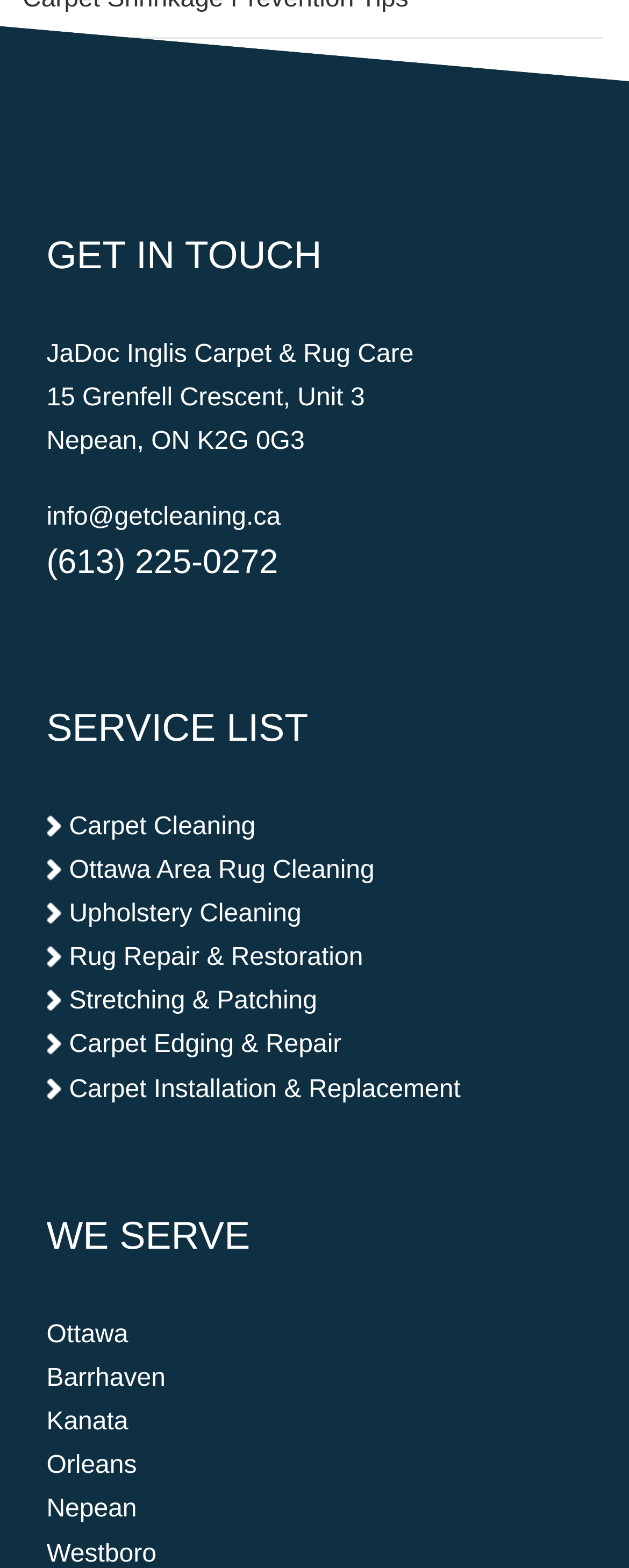Find the bounding box coordinates for the area that should be clicked to accomplish the instruction: "Get in touch with JaDoc Inglis Carpet & Rug Care".

[0.074, 0.146, 0.914, 0.183]